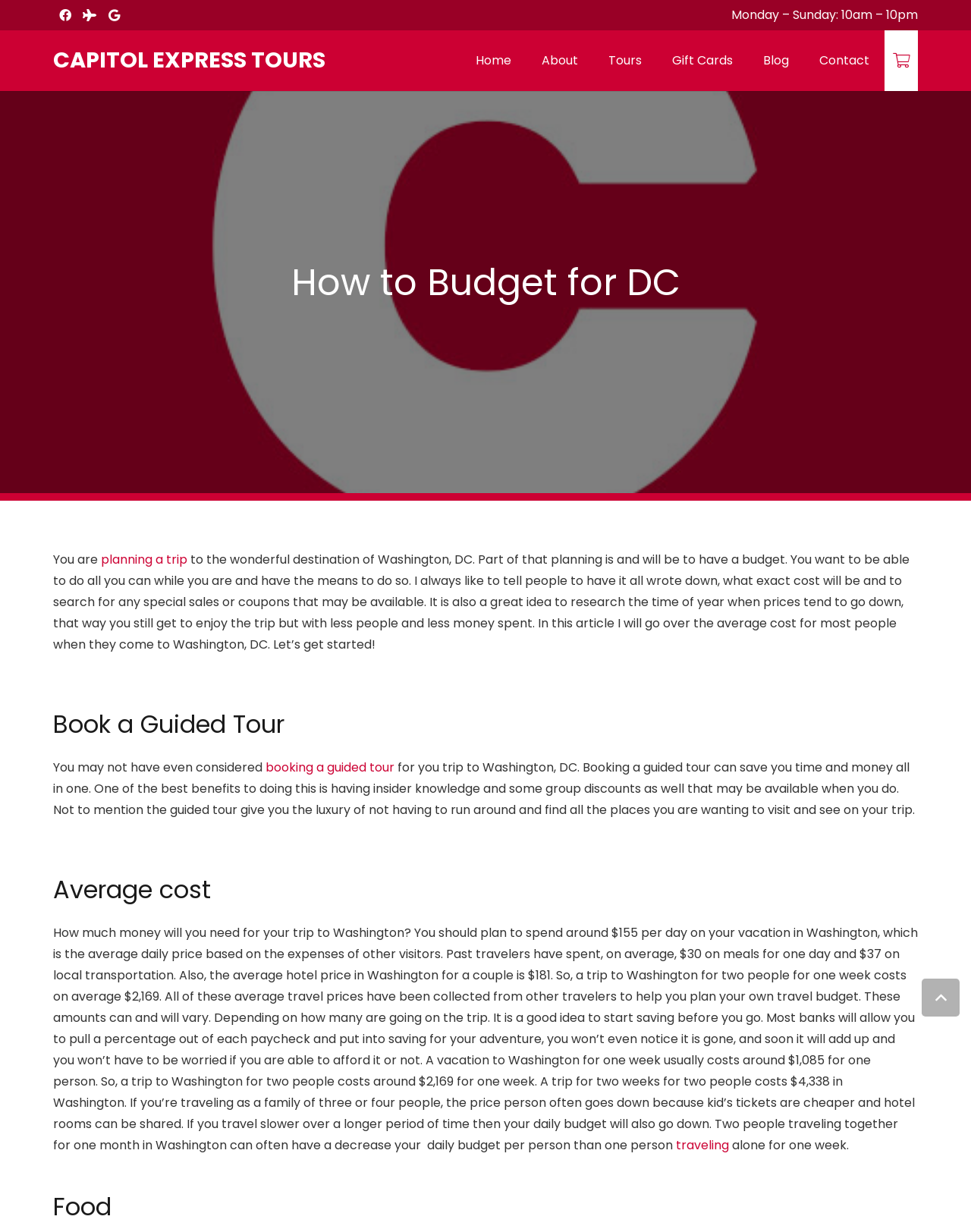Could you provide the bounding box coordinates for the portion of the screen to click to complete this instruction: "Read about how to budget for DC"?

[0.055, 0.212, 0.945, 0.247]